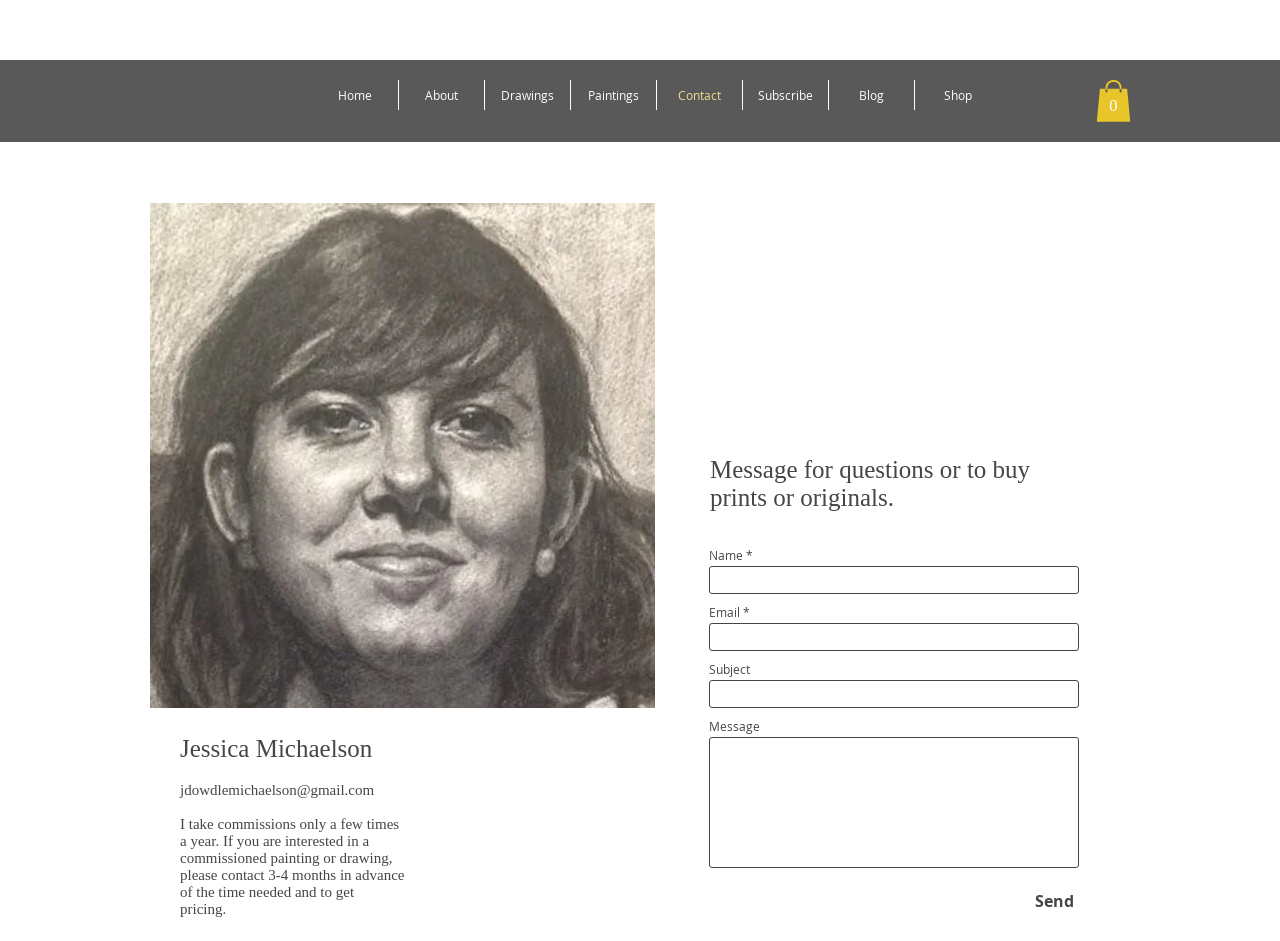What is the name of the artist?
Using the visual information from the image, give a one-word or short-phrase answer.

Jessica Michaelson